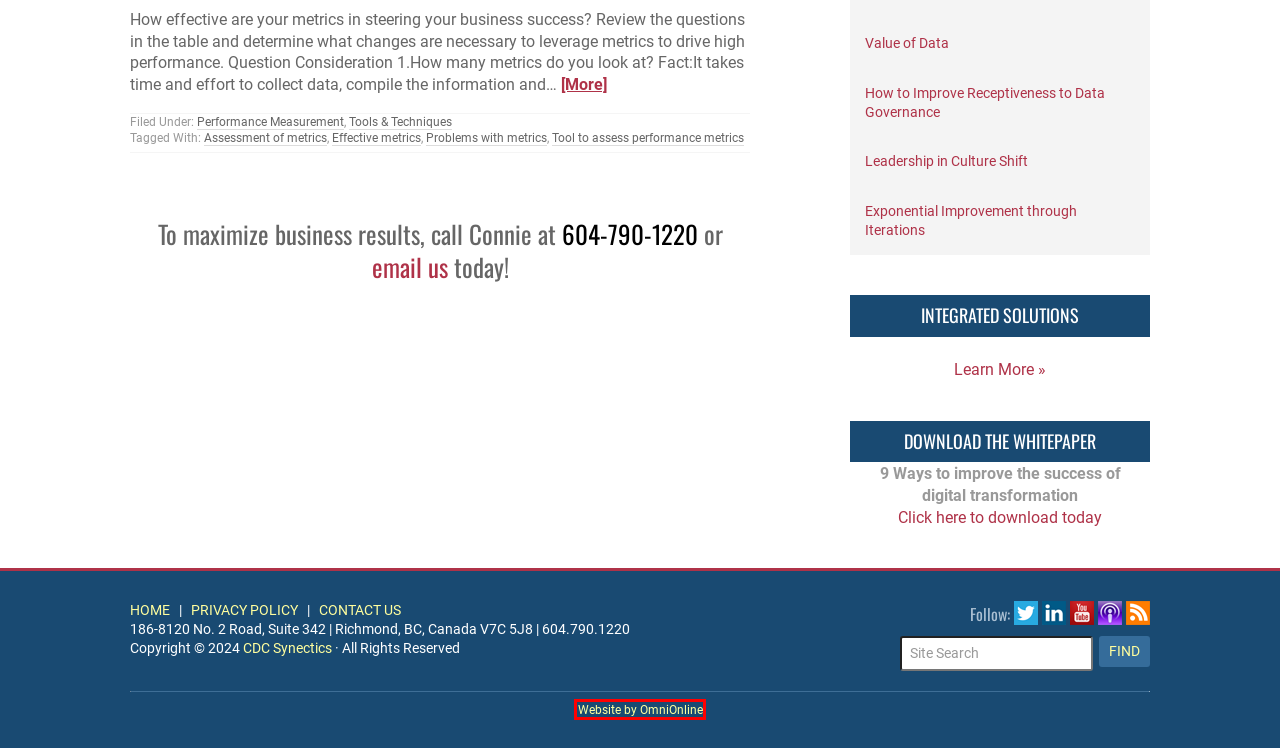You have a screenshot of a webpage with a red rectangle bounding box around an element. Identify the best matching webpage description for the new page that appears after clicking the element in the bounding box. The descriptions are:
A. Privacy Policy - CDC Synectics on How to Leverage Resources
B. Effective execution Archives - CDC Synectics on How to Leverage Resources
C. Case Studies - CDC Synectics on How to Leverage Resources
D. Strategy Archives - CDC Synectics on How to Leverage Resources
E. Effective metrics Archives - CDC Synectics on How to Leverage Resources
F. How to Improve Receptiveness to Data Governance - CDC Synectics on How to Leverage Resources
G. Value of Data - CDC Synectics on How to Leverage Resources
H. Regina Saskatchewan Web Design & Development – Our Websites Mean Business!

H